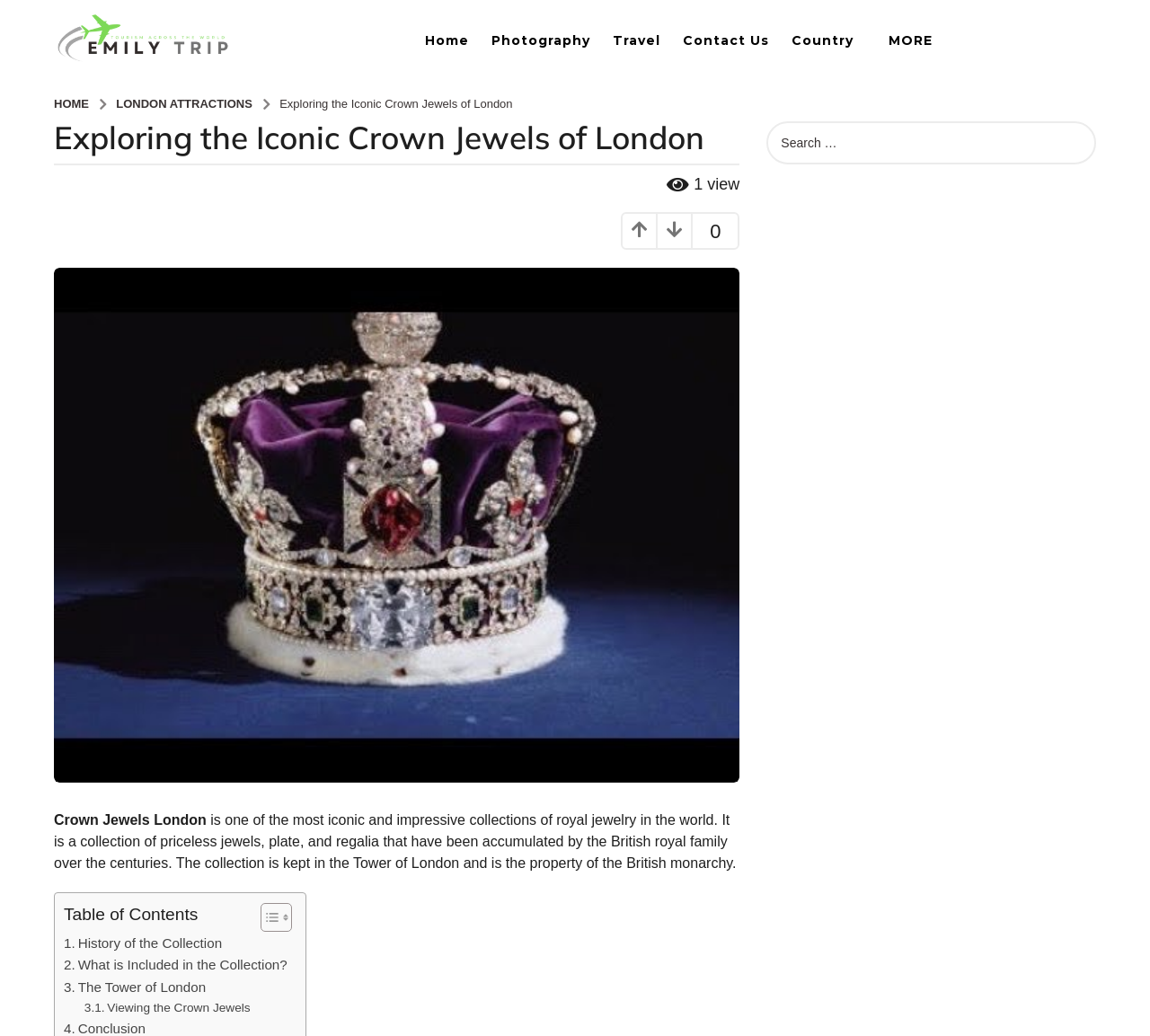Find the bounding box coordinates for the area you need to click to carry out the instruction: "Toggle Table of Content". The coordinates should be four float numbers between 0 and 1, indicated as [left, top, right, bottom].

[0.215, 0.871, 0.25, 0.9]